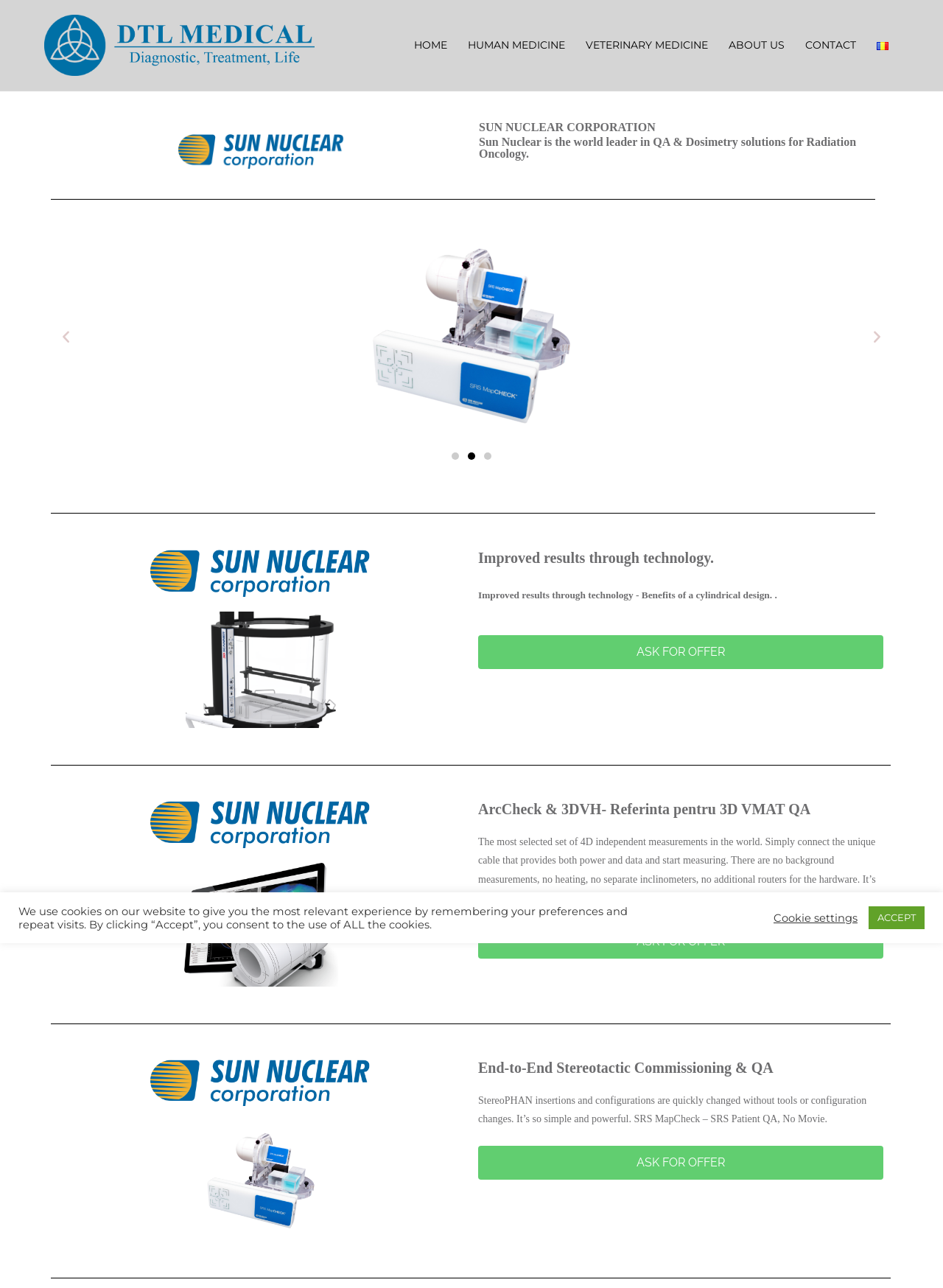Can you extract the primary headline text from the webpage?

SUN NUCLEAR CORPORATION

Sun Nuclear is the world leader in QA & Dosimetry solutions for Radiation Oncology.